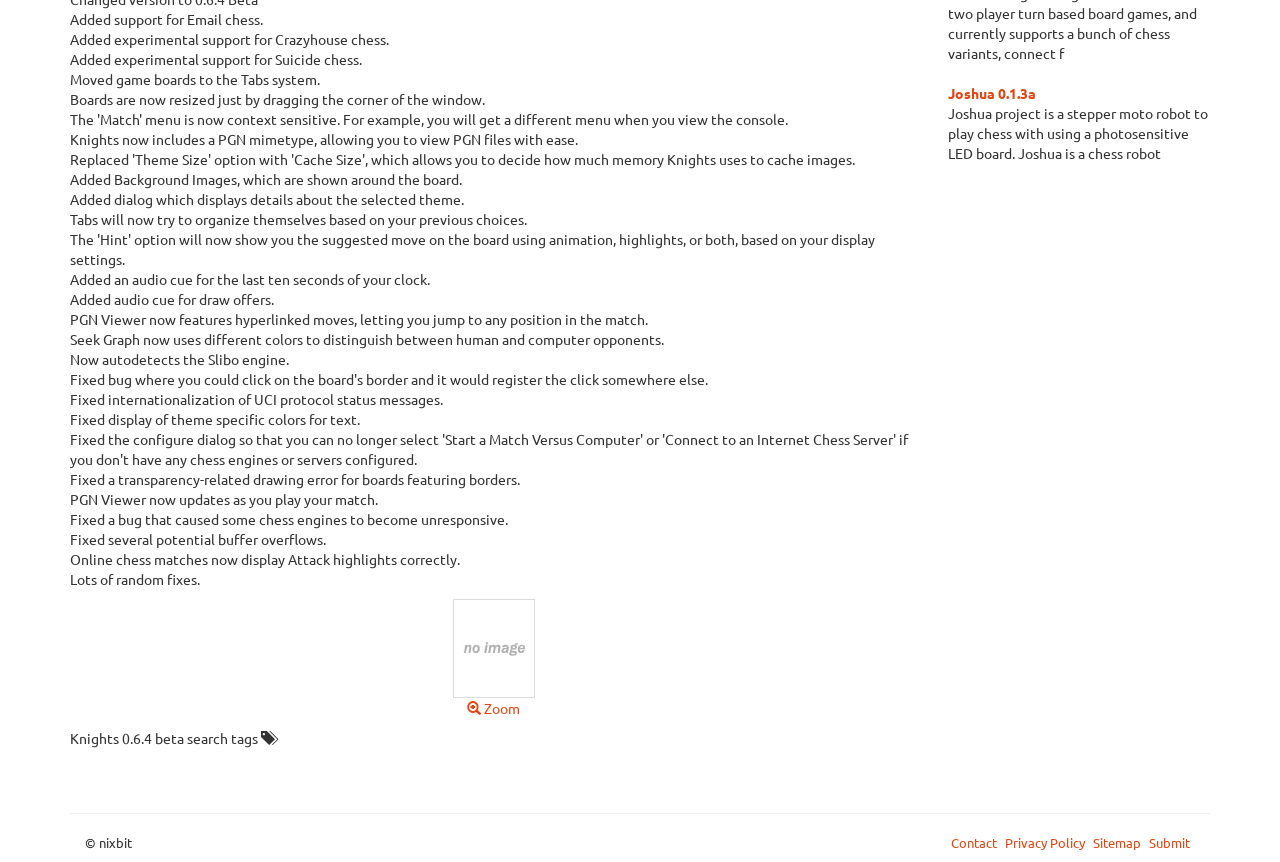Extract the bounding box of the UI element described as: "Joshua 0.1.3a".

[0.74, 0.098, 0.809, 0.119]